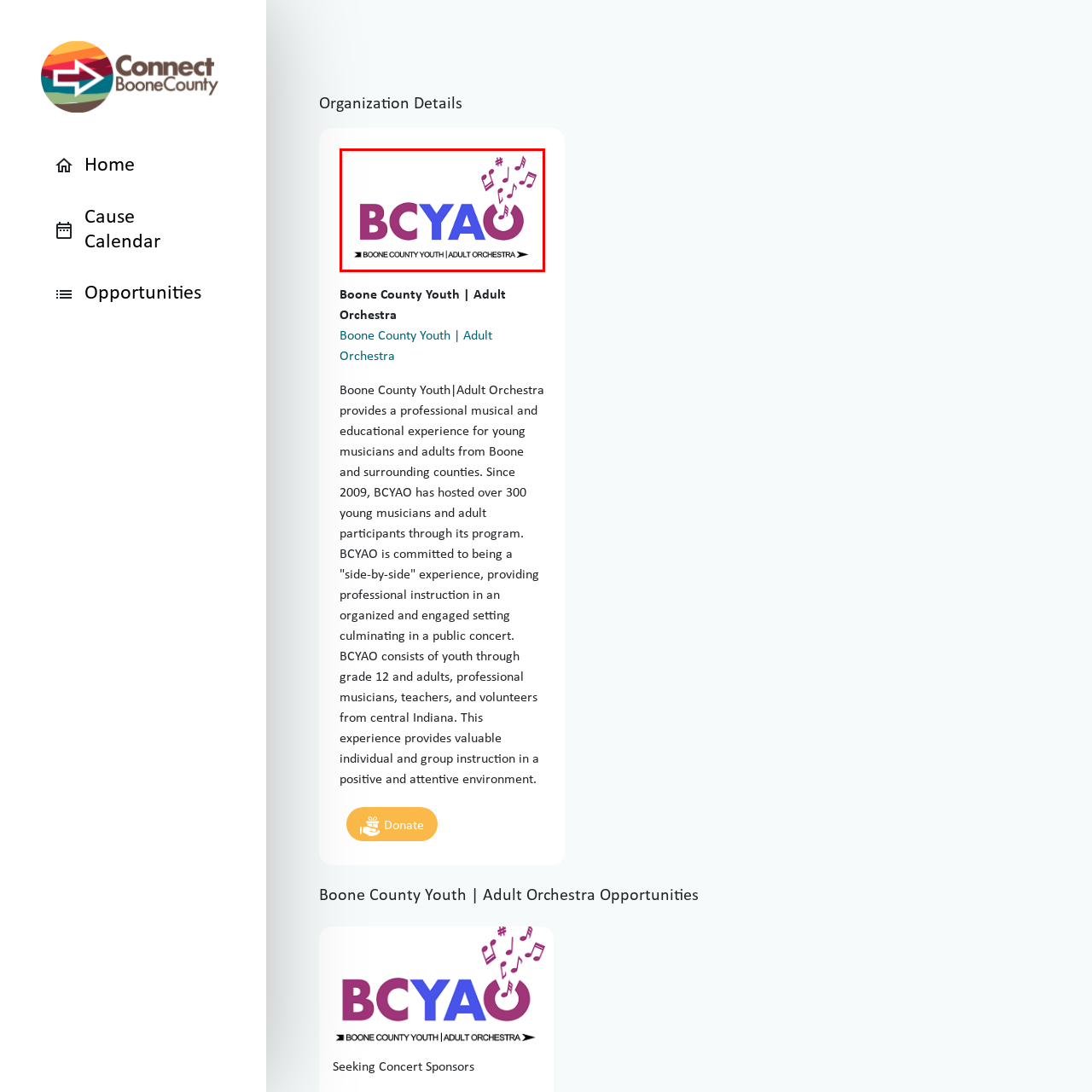Pay attention to the image encased in the red boundary and reply to the question using a single word or phrase:
What is the full name of the organization?

BOONE COUNTY YOUTH | ADULT ORCHESTRA